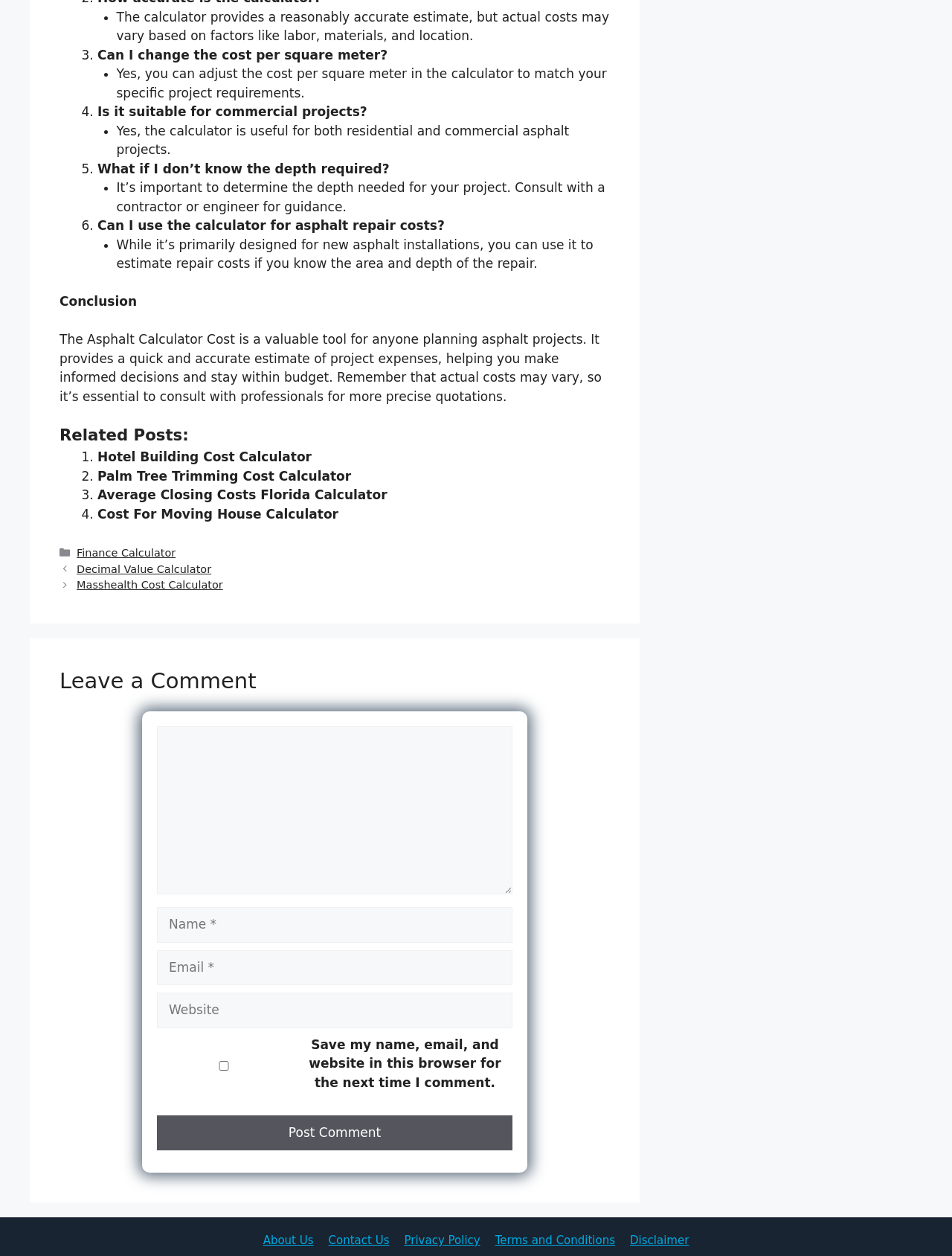Determine the bounding box coordinates for the area that needs to be clicked to fulfill this task: "Click the 'Post Comment' button". The coordinates must be given as four float numbers between 0 and 1, i.e., [left, top, right, bottom].

[0.165, 0.888, 0.538, 0.916]